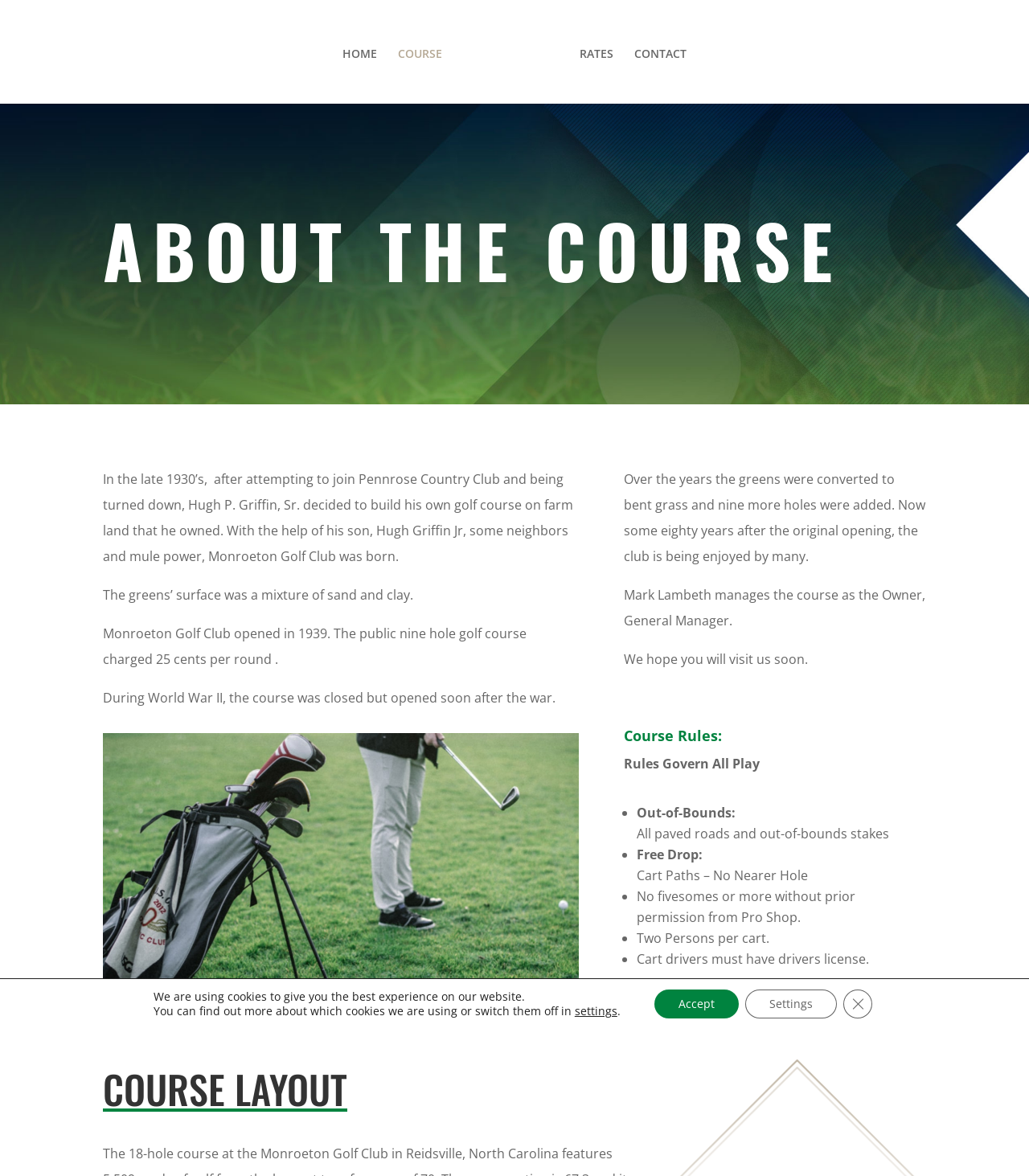Find and extract the text of the primary heading on the webpage.

ABOUT THE COURSE